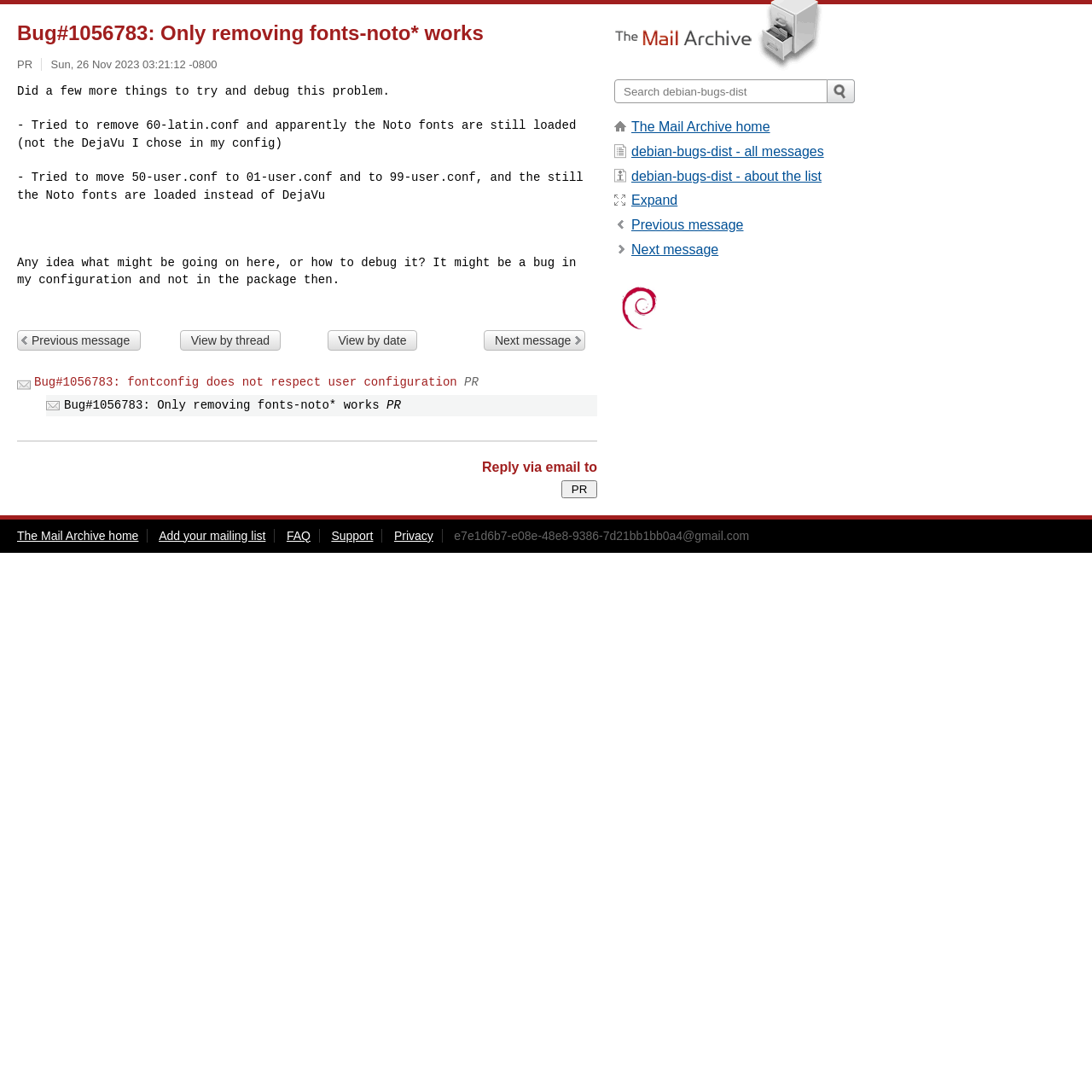Please find the bounding box coordinates of the element that must be clicked to perform the given instruction: "Click the 'View by thread' link". The coordinates should be four float numbers from 0 to 1, i.e., [left, top, right, bottom].

[0.165, 0.302, 0.257, 0.321]